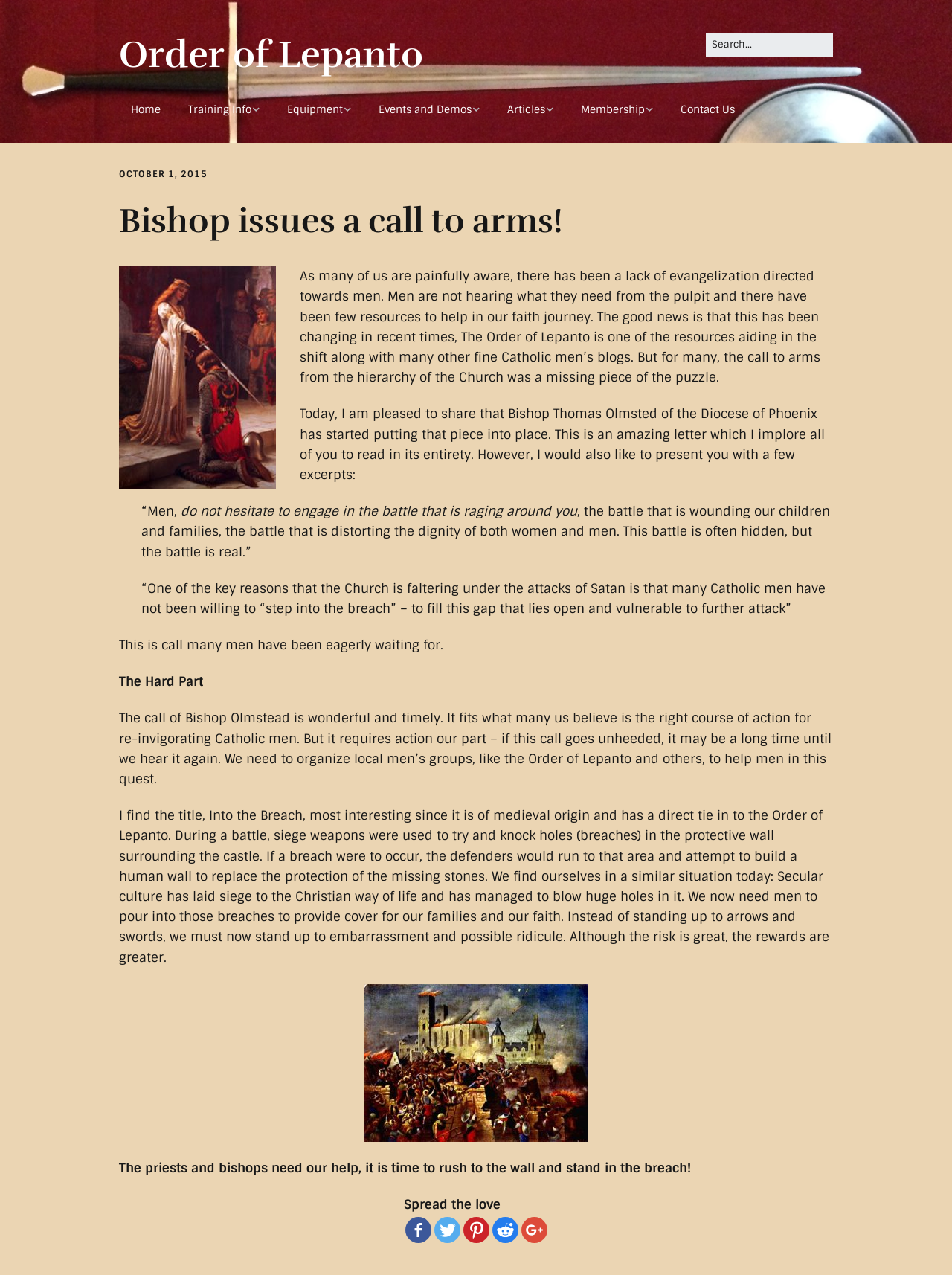Please extract the webpage's main title and generate its text content.

Order of Lepanto